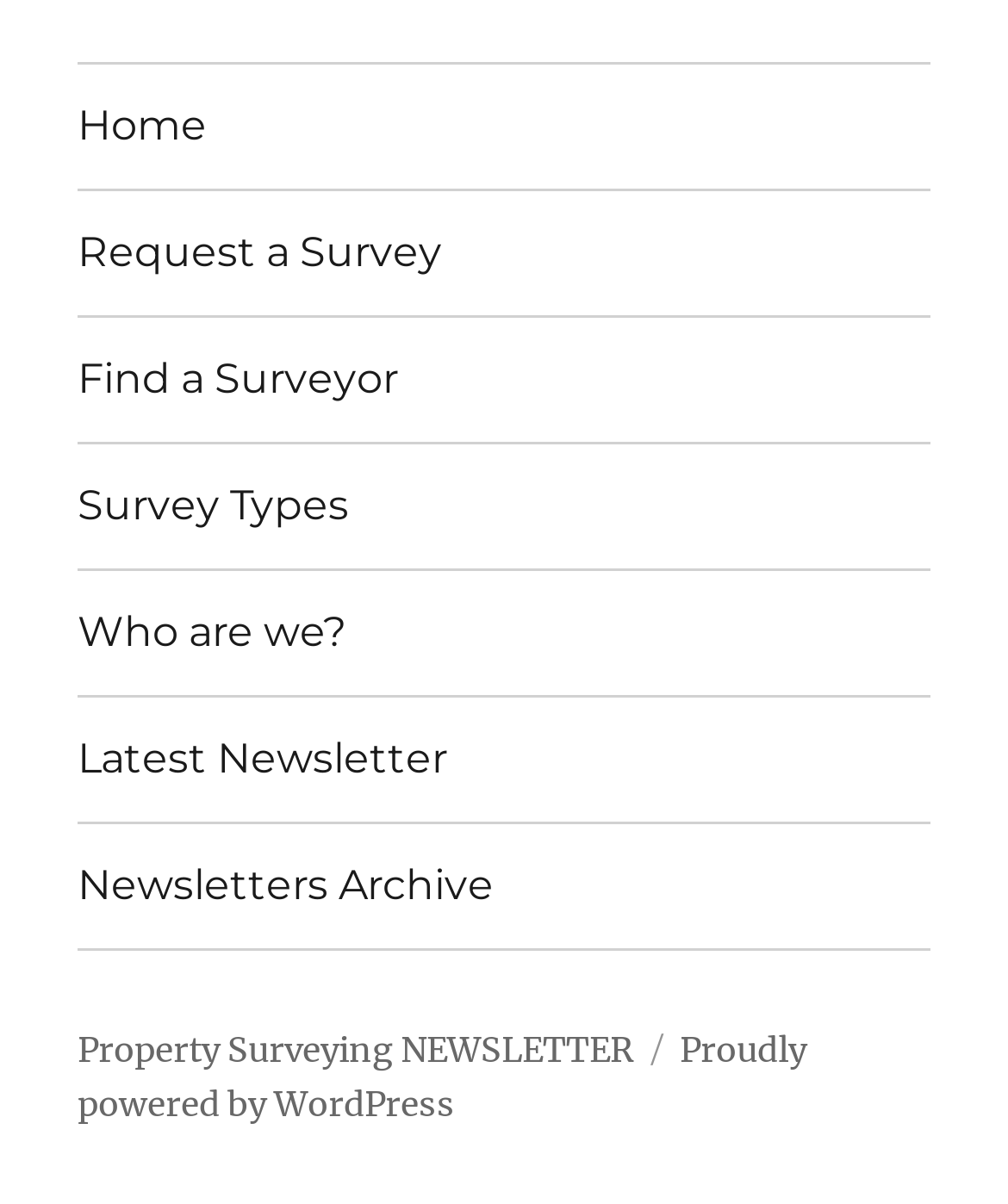What is the second link in the footer?
From the image, respond using a single word or phrase.

Request a Survey